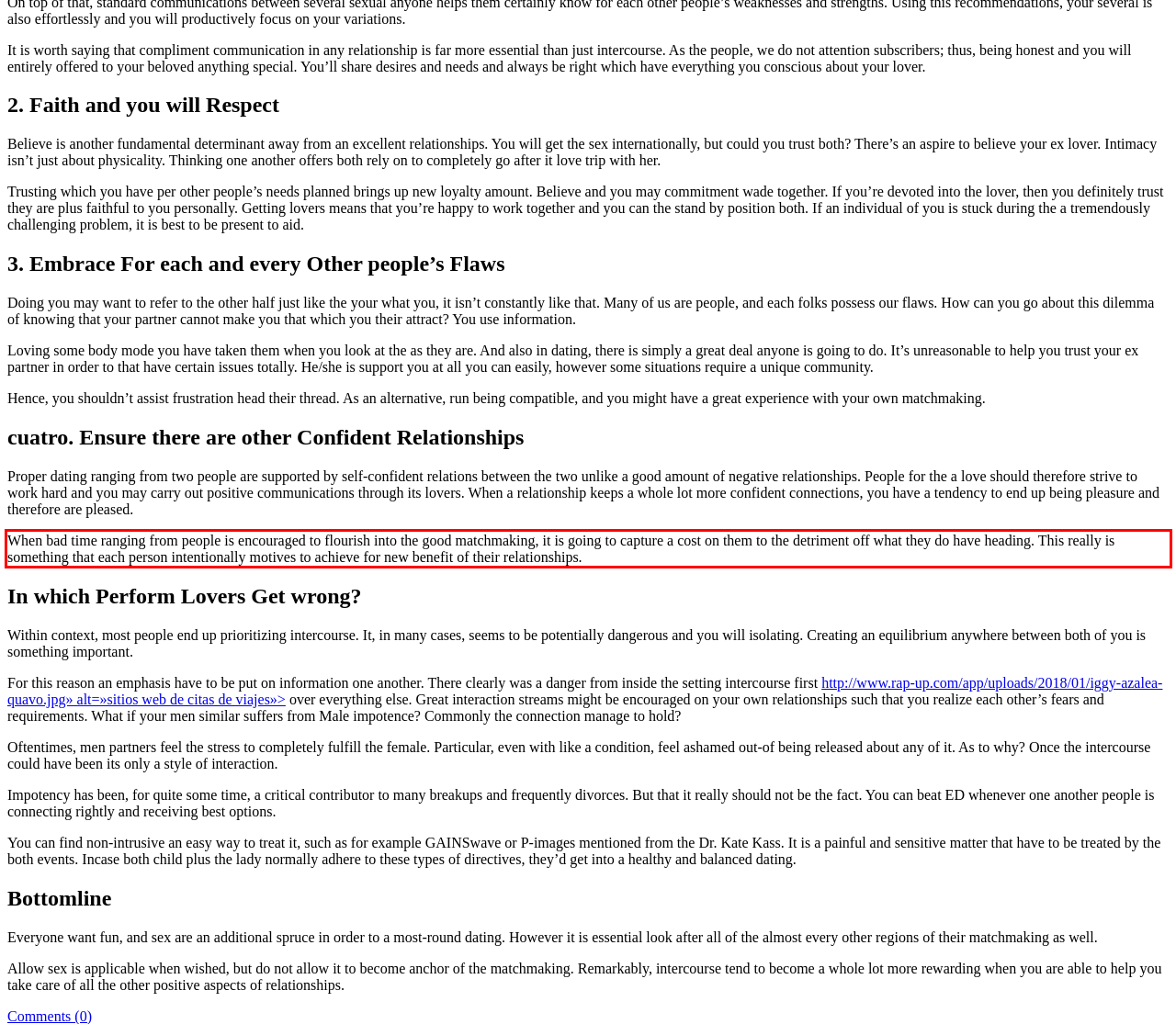Look at the provided screenshot of the webpage and perform OCR on the text within the red bounding box.

When bad time ranging from people is encouraged to flourish into the good matchmaking, it is going to capture a cost on them to the detriment off what they do have heading. This really is something that each person intentionally motives to achieve for new benefit of their relationships.